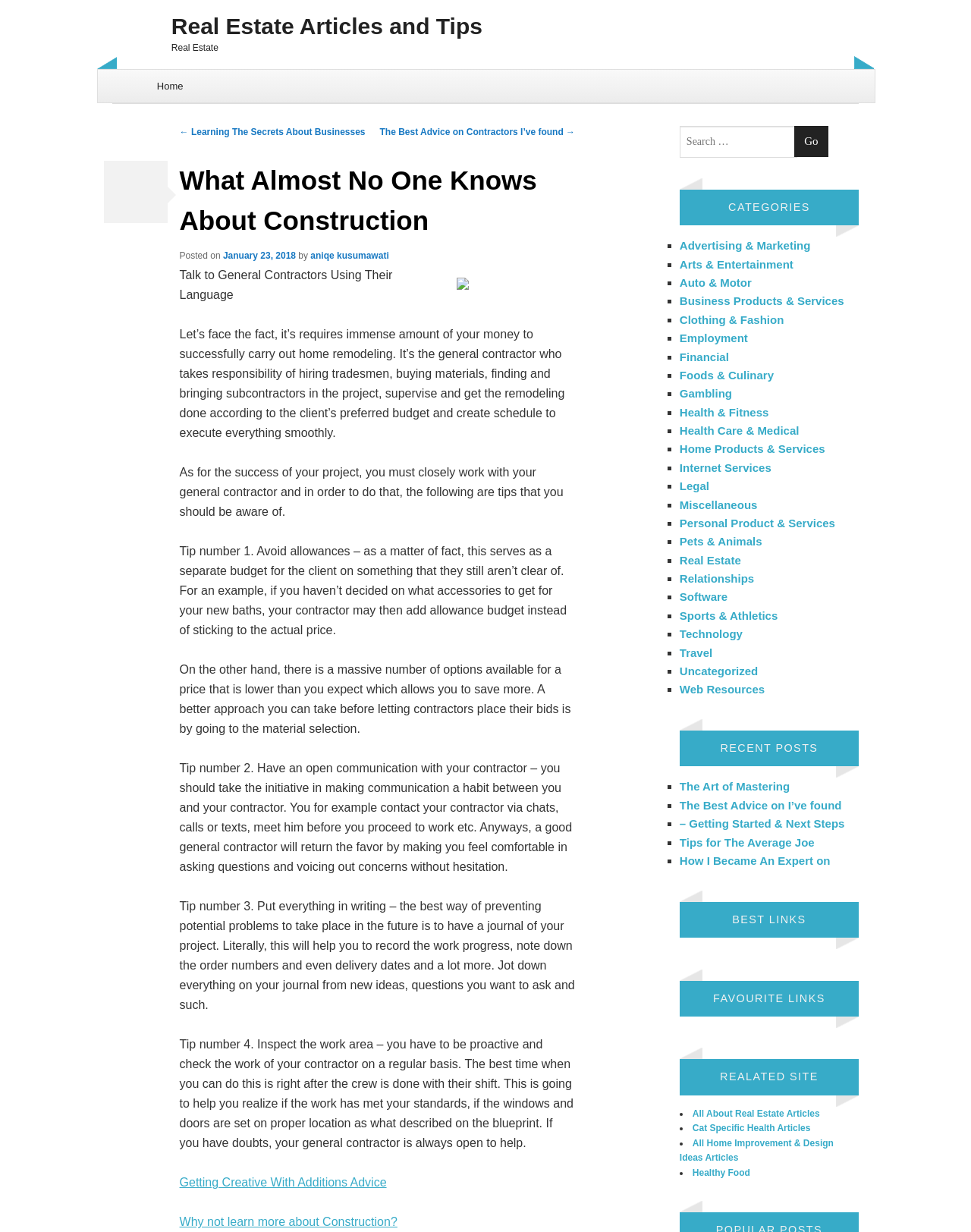Please indicate the bounding box coordinates of the element's region to be clicked to achieve the instruction: "Go to Home page". Provide the coordinates as four float numbers between 0 and 1, i.e., [left, top, right, bottom].

[0.153, 0.056, 0.197, 0.083]